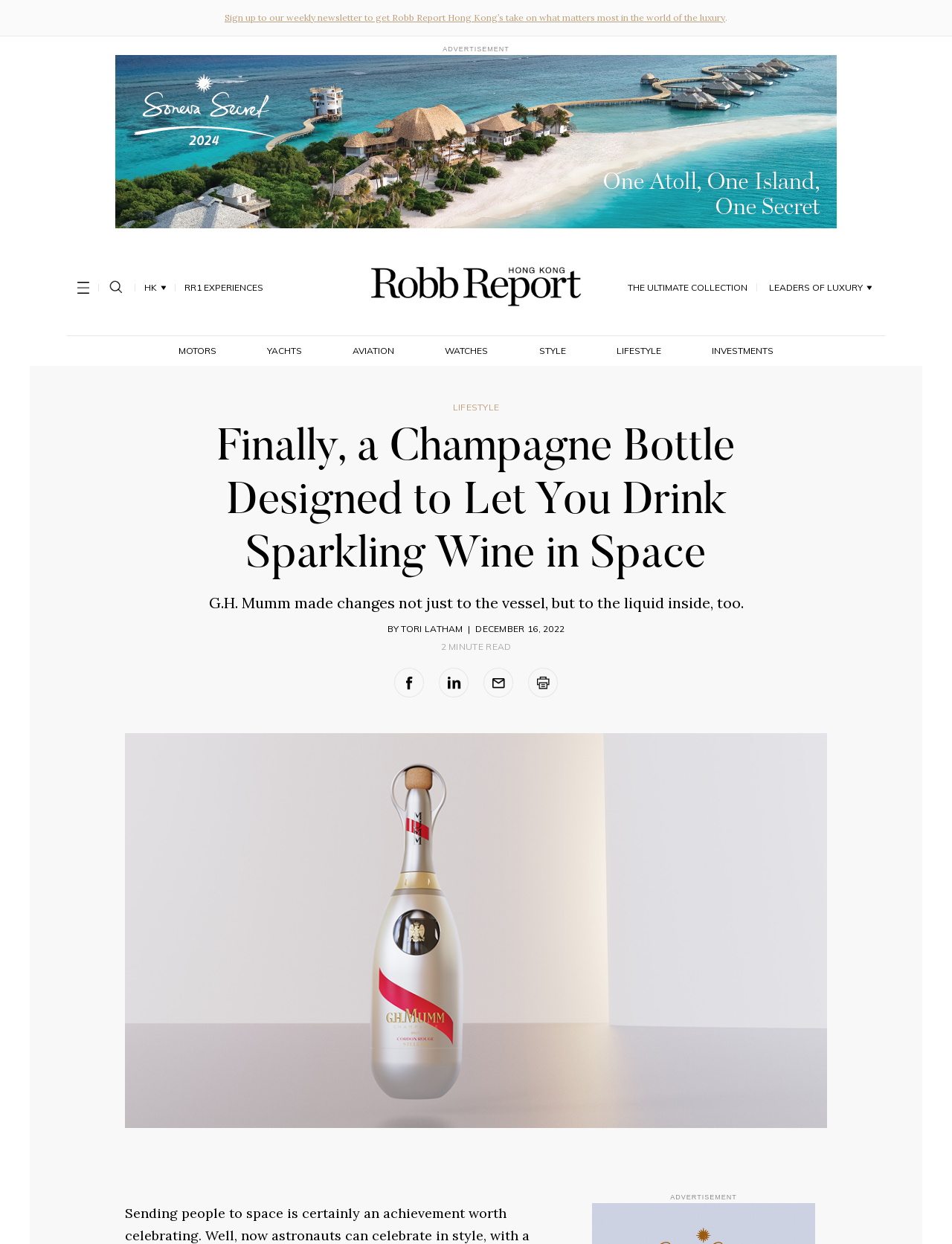Respond to the following question with a brief word or phrase:
How many social media icons are there?

3